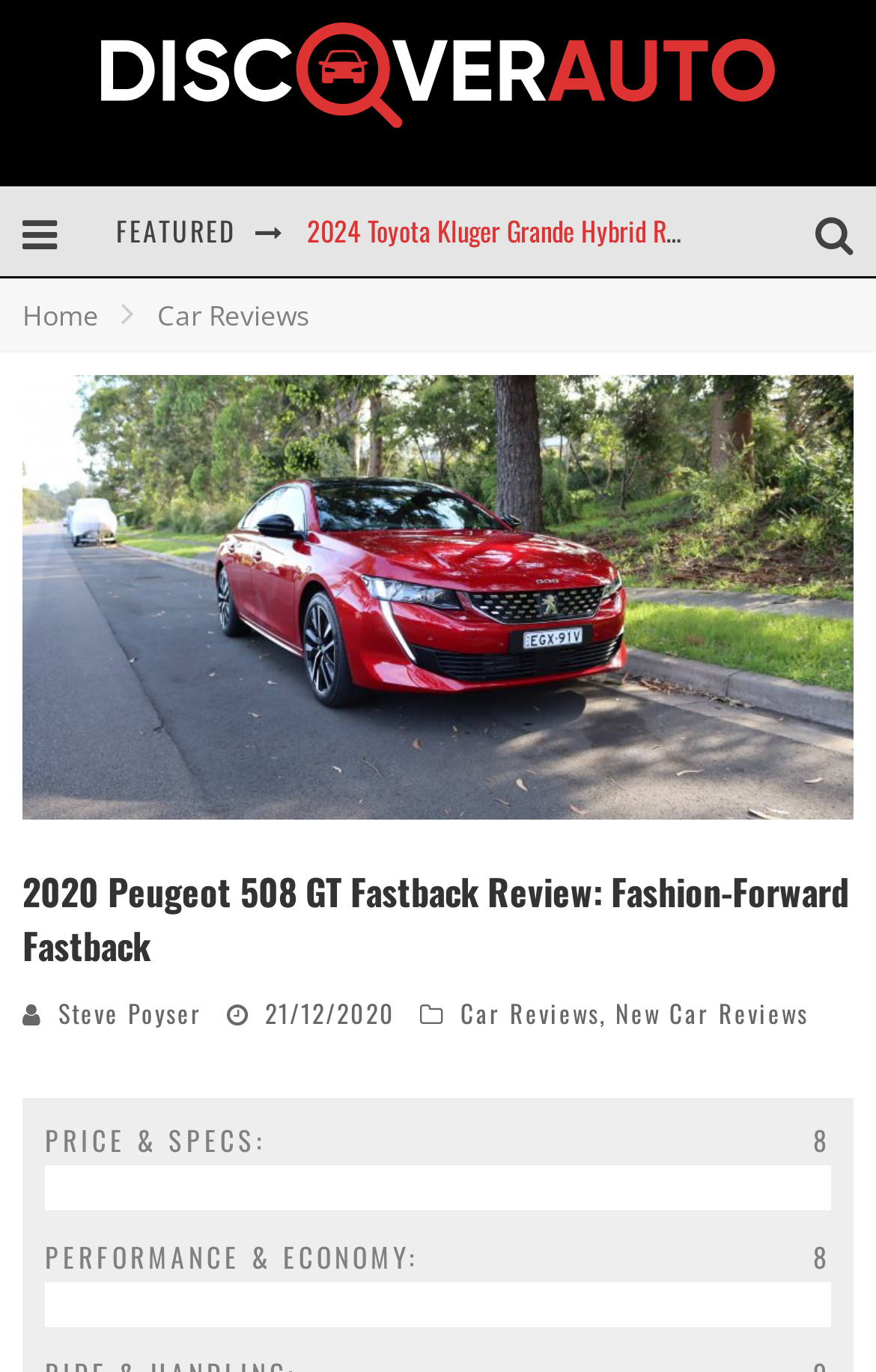Please provide the bounding box coordinates in the format (top-left x, top-left y, bottom-right x, bottom-right y). Remember, all values are floating point numbers between 0 and 1. What is the bounding box coordinate of the region described as: Home

[0.026, 0.217, 0.113, 0.244]